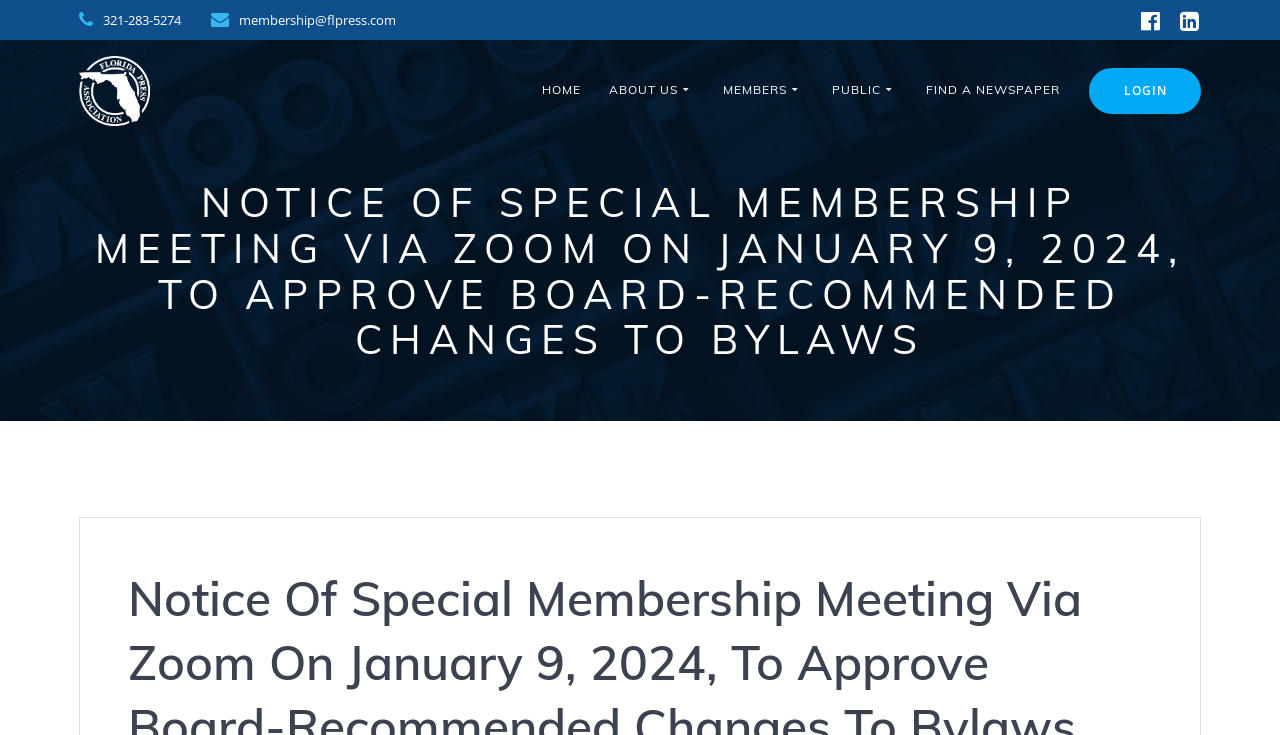Identify the coordinates of the bounding box for the element that must be clicked to accomplish the instruction: "Login to the system".

[0.851, 0.093, 0.938, 0.155]